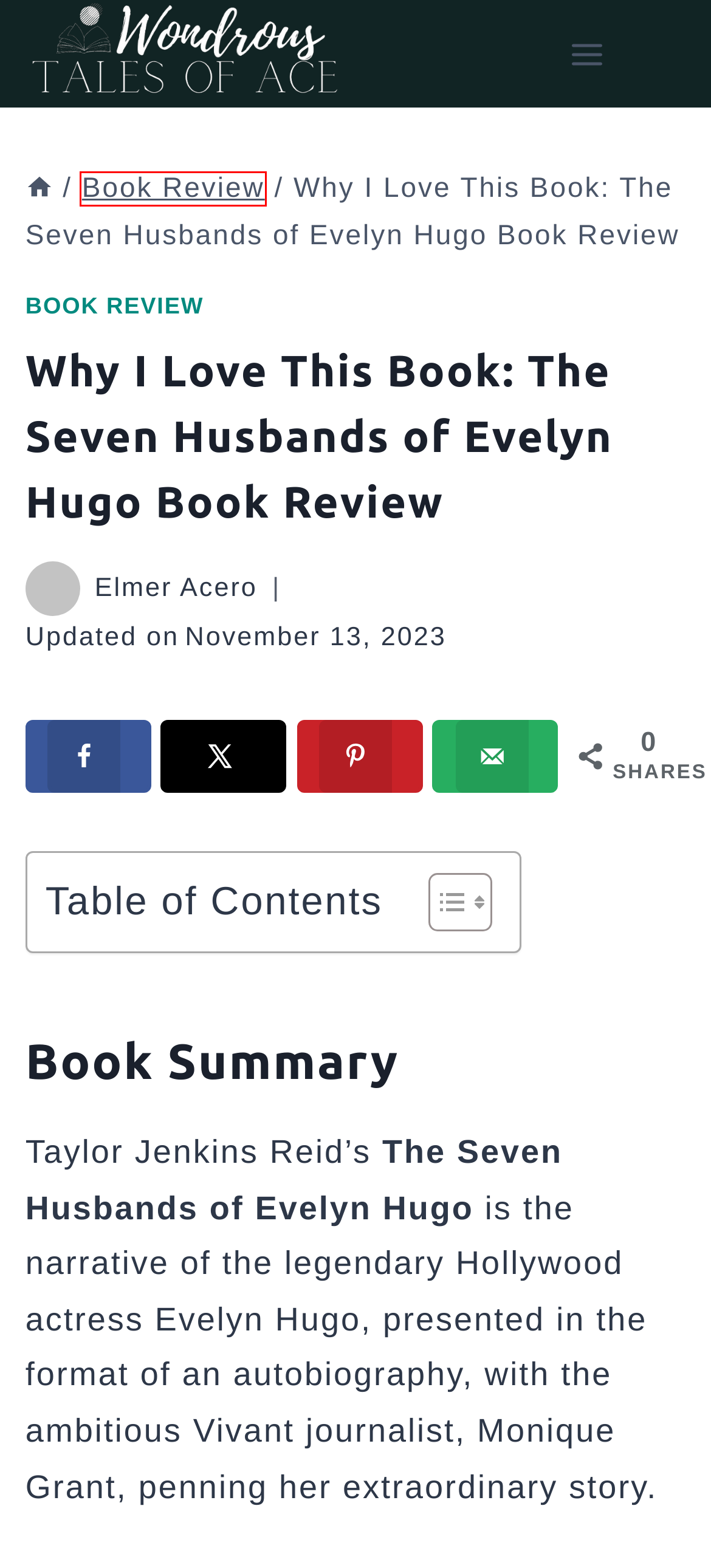Assess the screenshot of a webpage with a red bounding box and determine which webpage description most accurately matches the new page after clicking the element within the red box. Here are the options:
A. 15 Great Books Like The Seven Husbands Of Evelyn Hugo: Best Recommendations
B. 12 Best Books Like And They Lived By Steven Salvatore
C. Elmer Acero - Wondrous Tales Of Ace
D. Book Review - Wondrous Tales Of Ace
E. Home - Wondrous Tales Of Ace
F. Taylor Jenkins Reid
G. 12 Best Dystopian Books Like The Hunger Games: My Ultimate List
H. Privacy Policy - Wondrous Tales Of Ace

D